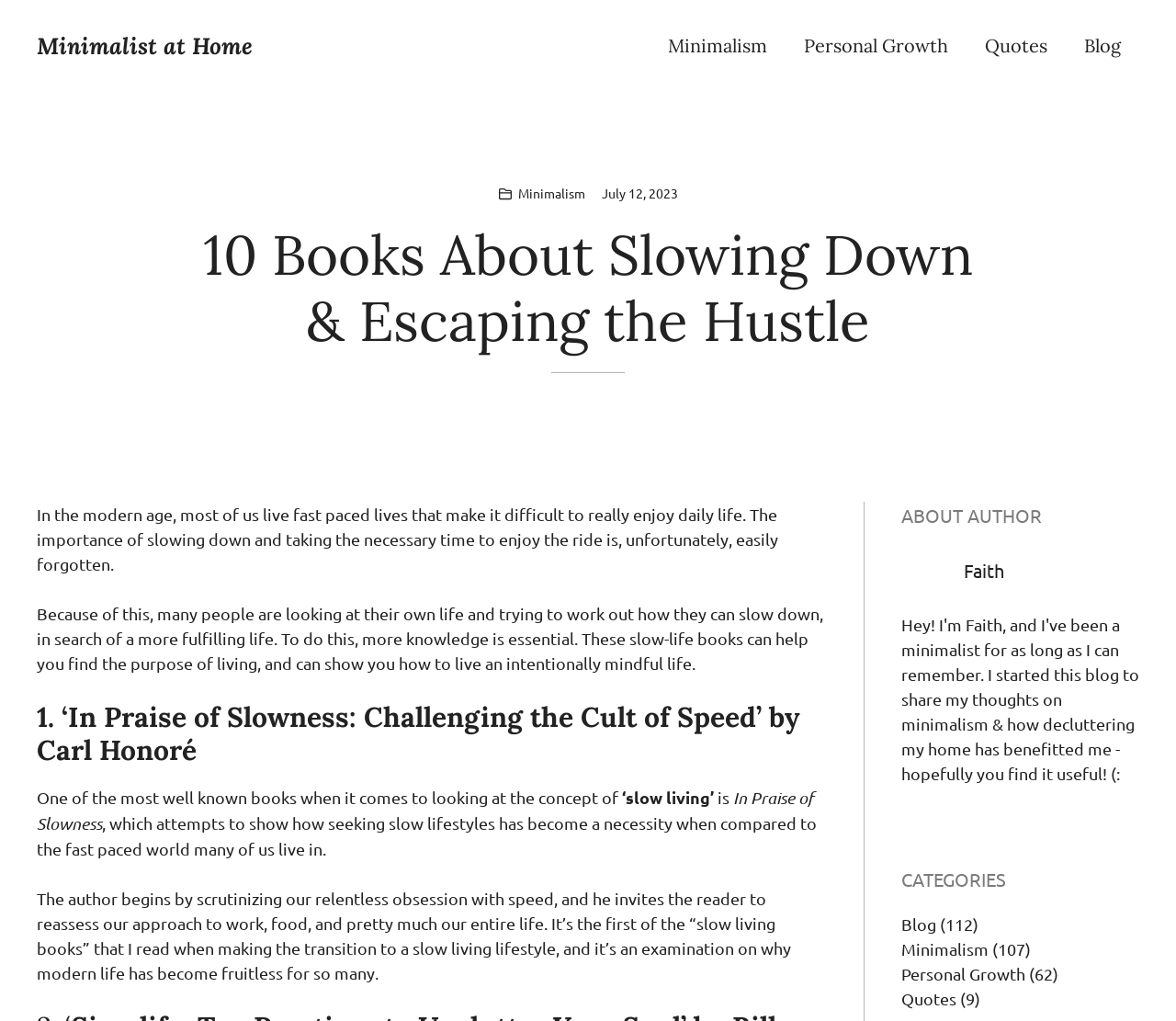Determine which piece of text is the heading of the webpage and provide it.

10 Books About Slowing Down & Escaping the Hustle